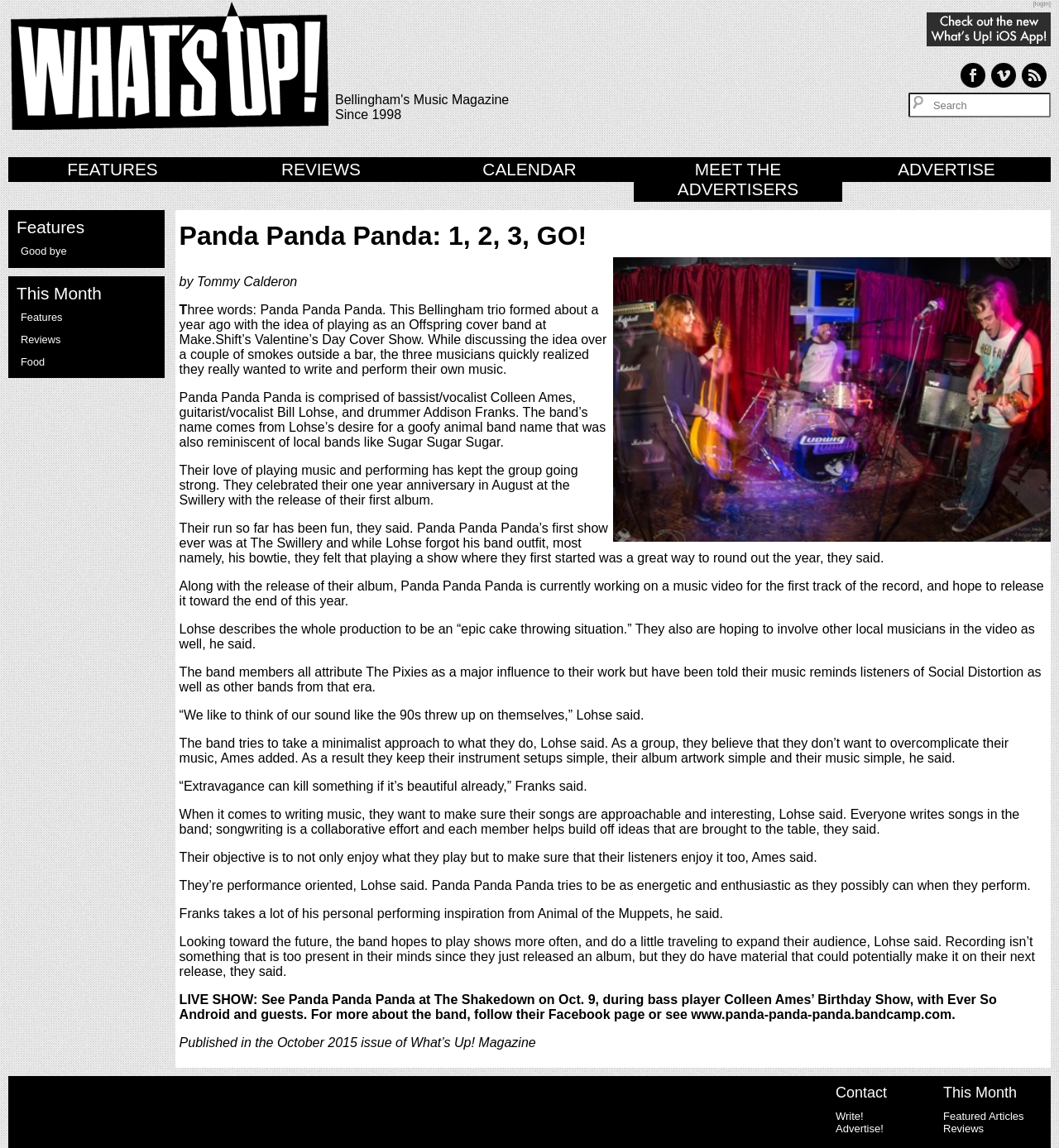Determine the bounding box coordinates for the clickable element required to fulfill the instruction: "Read about Panda Panda Panda". Provide the coordinates as four float numbers between 0 and 1, i.e., [left, top, right, bottom].

[0.165, 0.19, 0.992, 0.221]